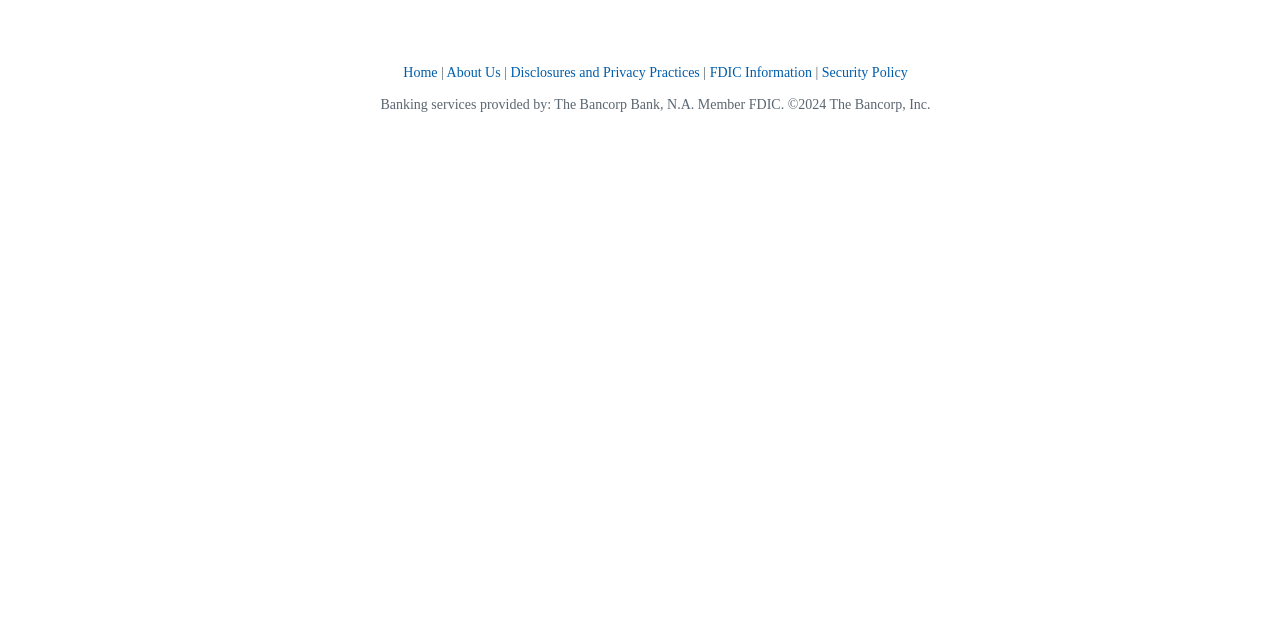Please find the bounding box for the UI element described by: "Home".

[0.315, 0.101, 0.342, 0.125]